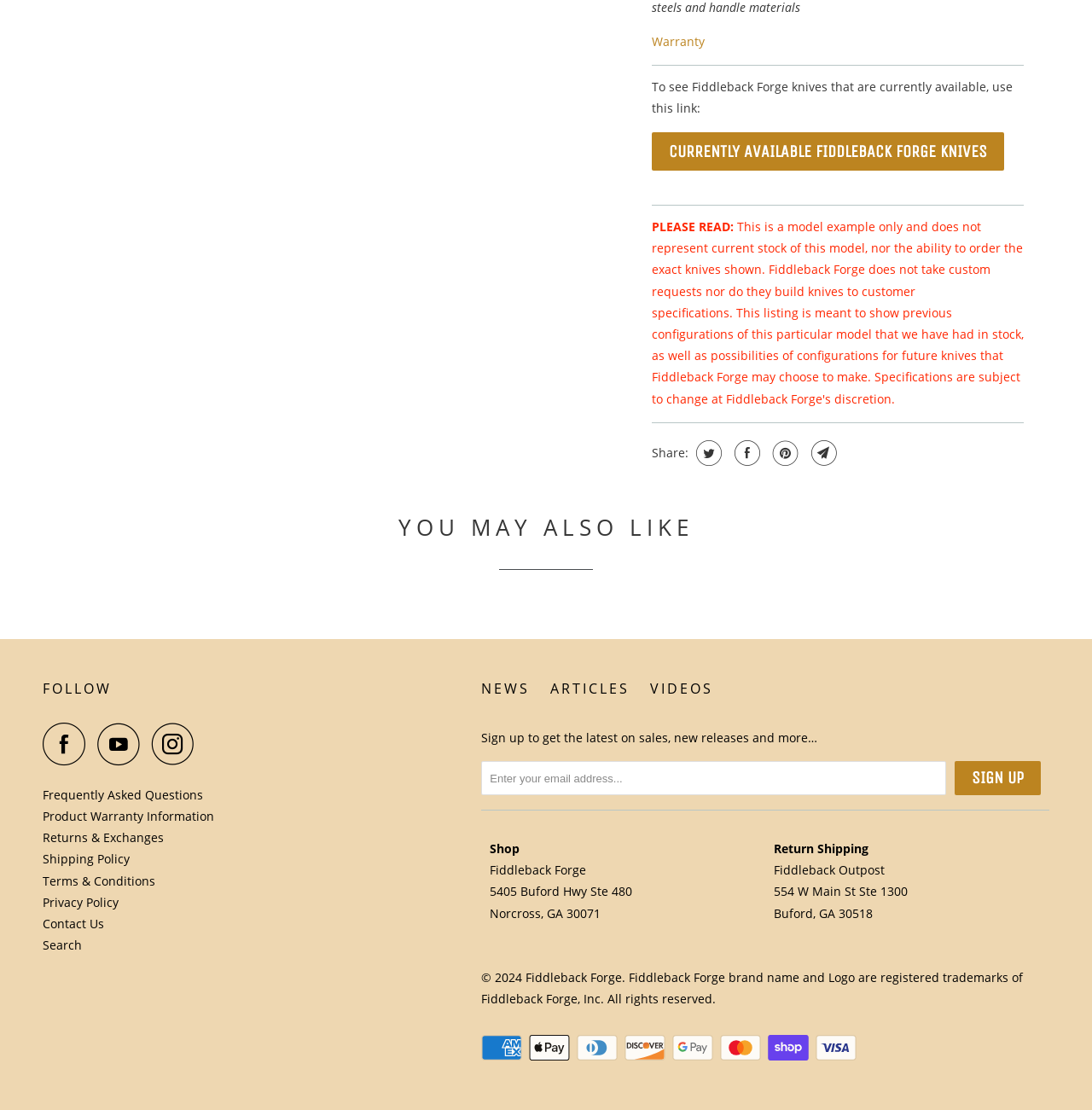Determine the bounding box coordinates of the UI element that matches the following description: "Contact Us". The coordinates should be four float numbers between 0 and 1 in the format [left, top, right, bottom].

[0.039, 0.825, 0.095, 0.839]